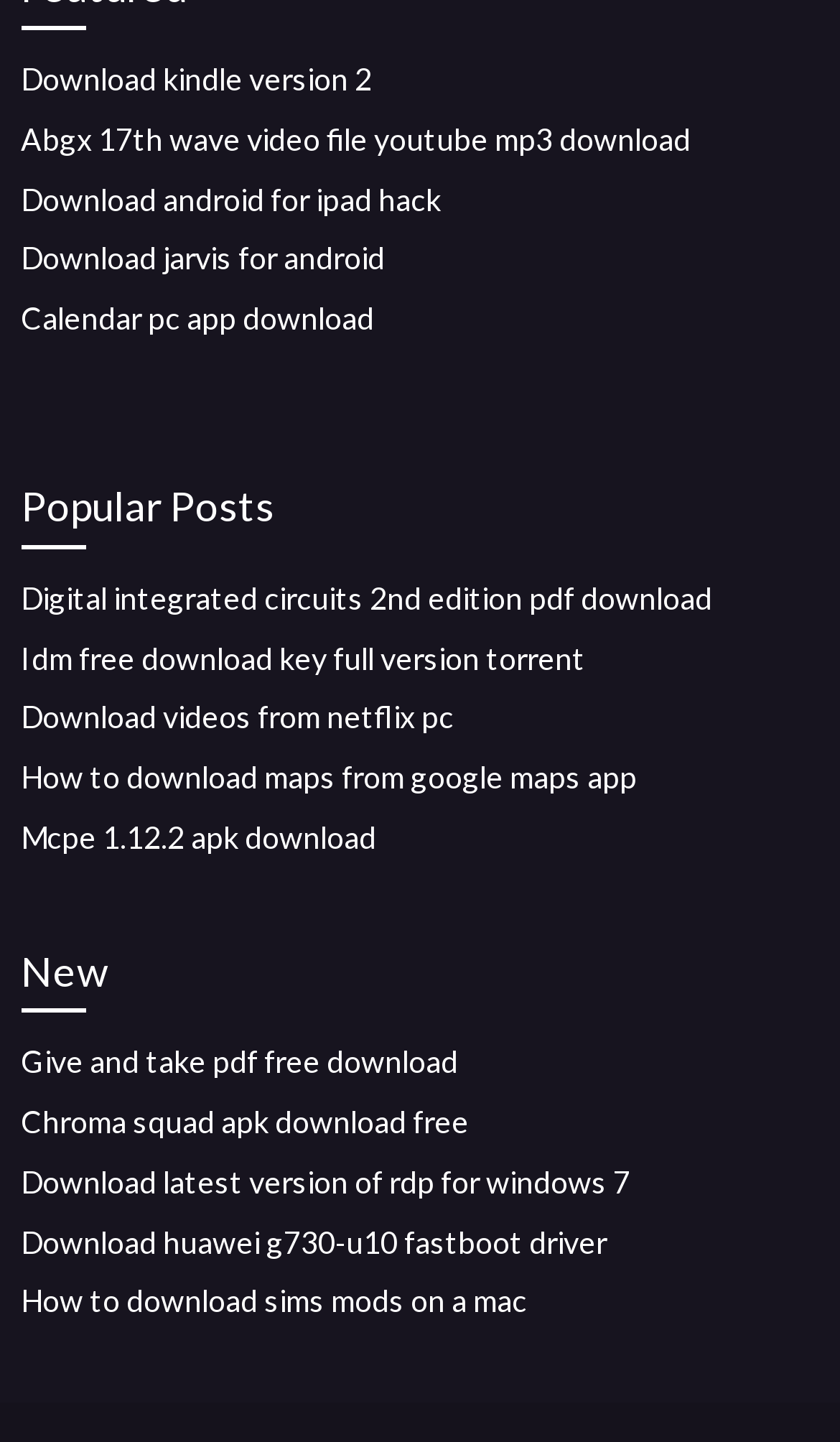Use a single word or phrase to answer this question: 
What is the topic of the link 'Download android for ipad hack'?

Android